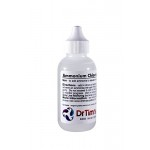What is the purpose of DrTim's Aquatics 830 Ammonium Chloride?
Identify the answer in the screenshot and reply with a single word or phrase.

Facilitate fishless cycling process